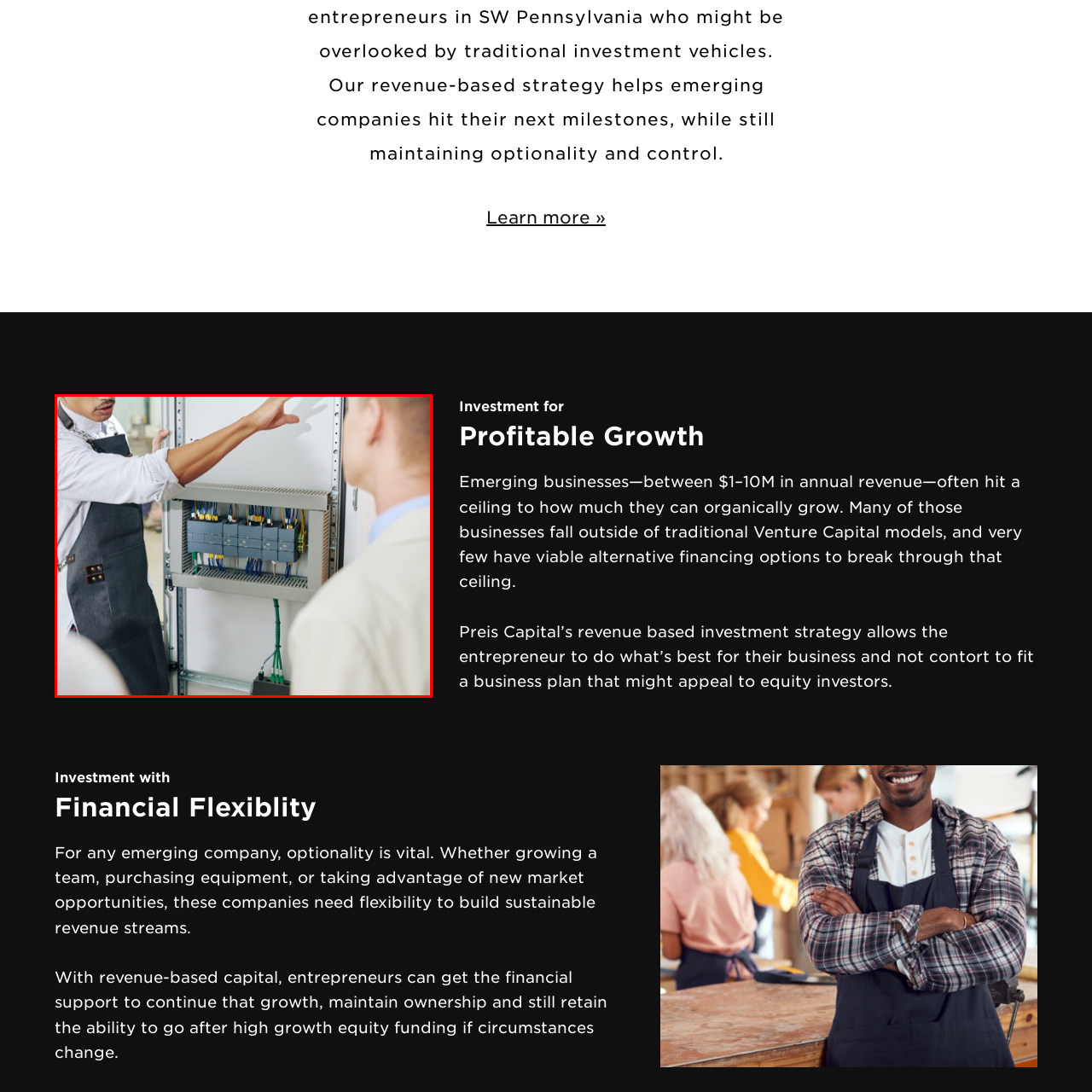What is the engineer gesturing towards?
Direct your attention to the image inside the red bounding box and provide a detailed explanation in your answer.

The engineer is gesturing towards a framed electrical panel, which is likely the focus of the demonstration or explanation they are providing. The panel features multiple wires of various colors, indicating a complex setup.